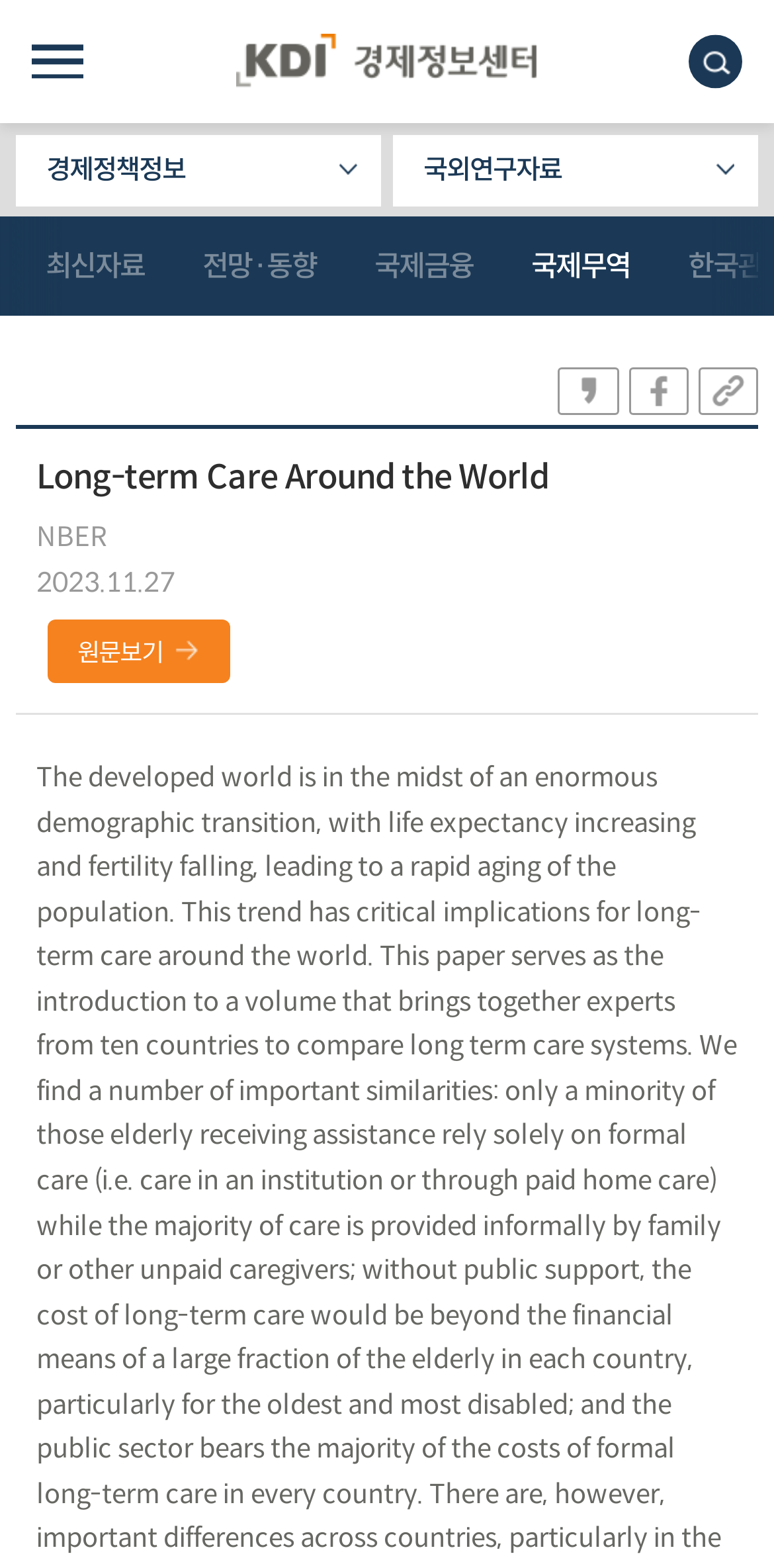What is the name of the research center?
Please provide a comprehensive answer based on the information in the image.

The name of the research center can be found in the top-left corner of the webpage, where it says 'KDI 경제정보센터' in a heading element.